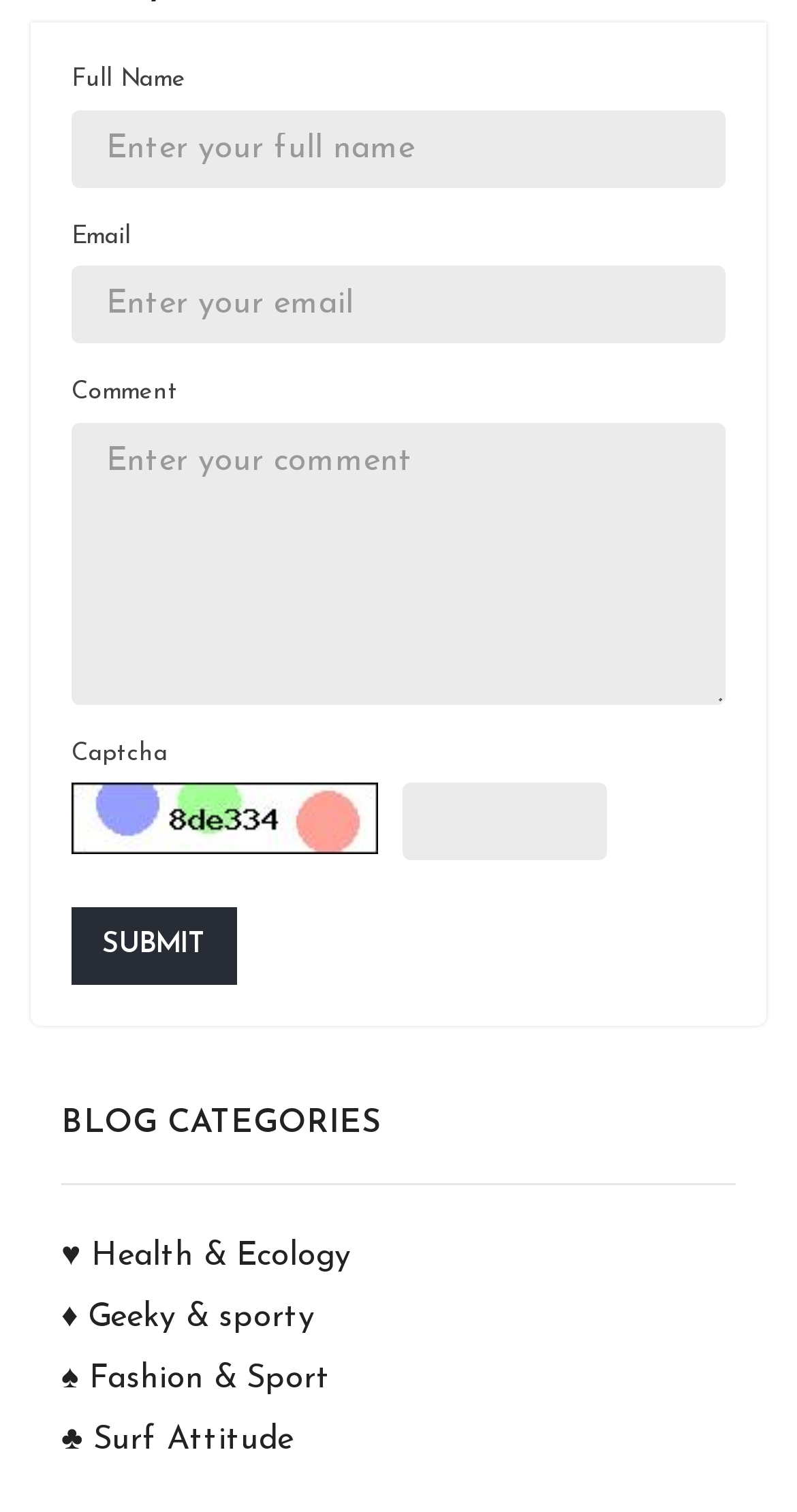Using the description "Submit", predict the bounding box of the relevant HTML element.

[0.09, 0.6, 0.297, 0.651]